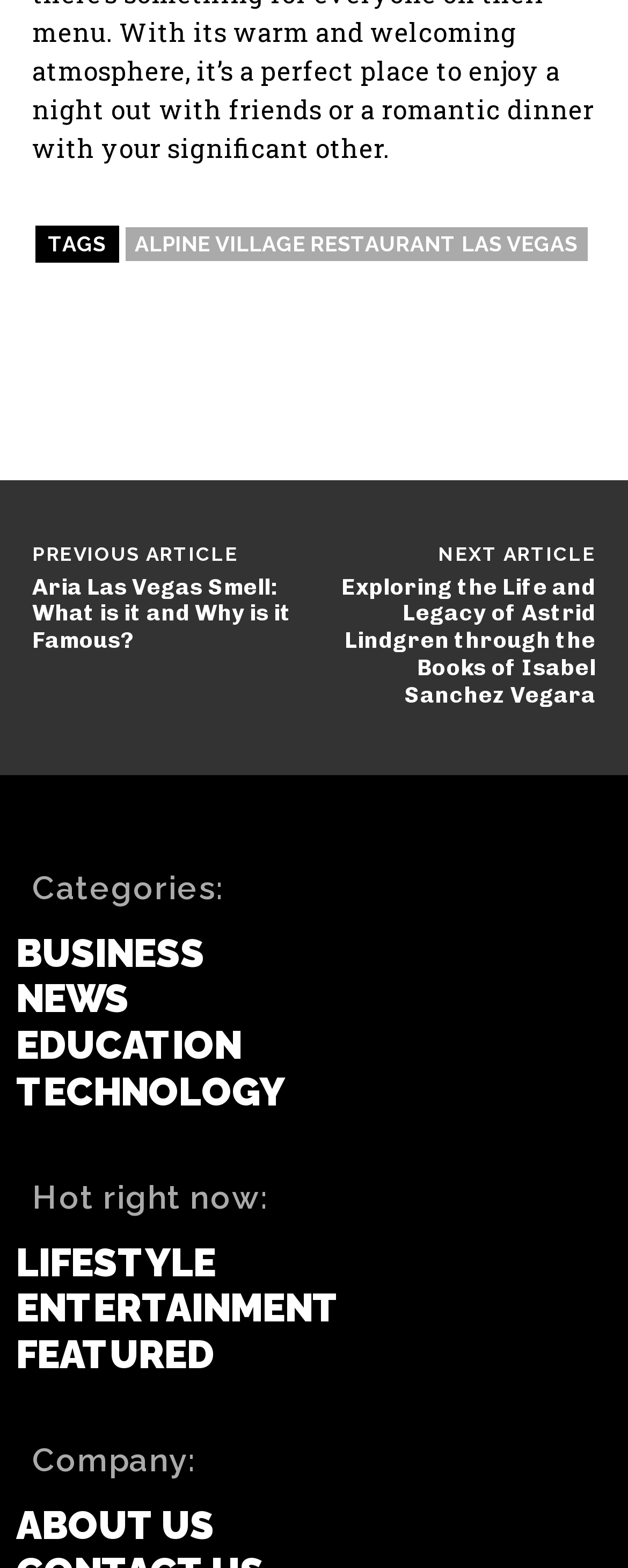Mark the bounding box of the element that matches the following description: "alpine village restaurant las vegas".

[0.199, 0.145, 0.935, 0.167]